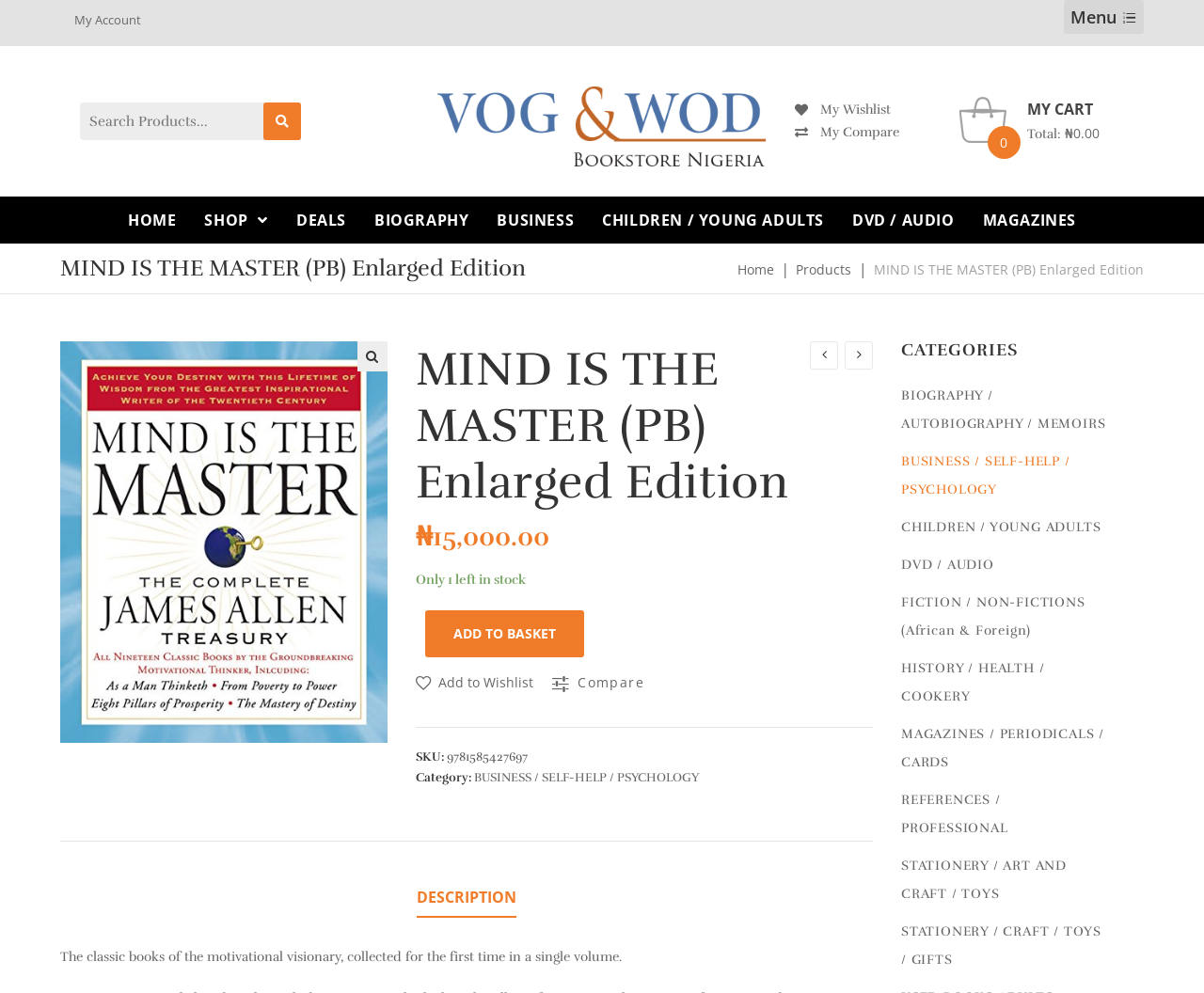Determine the title of the webpage and give its text content.

MIND IS THE MASTER (PB) Enlarged Edition